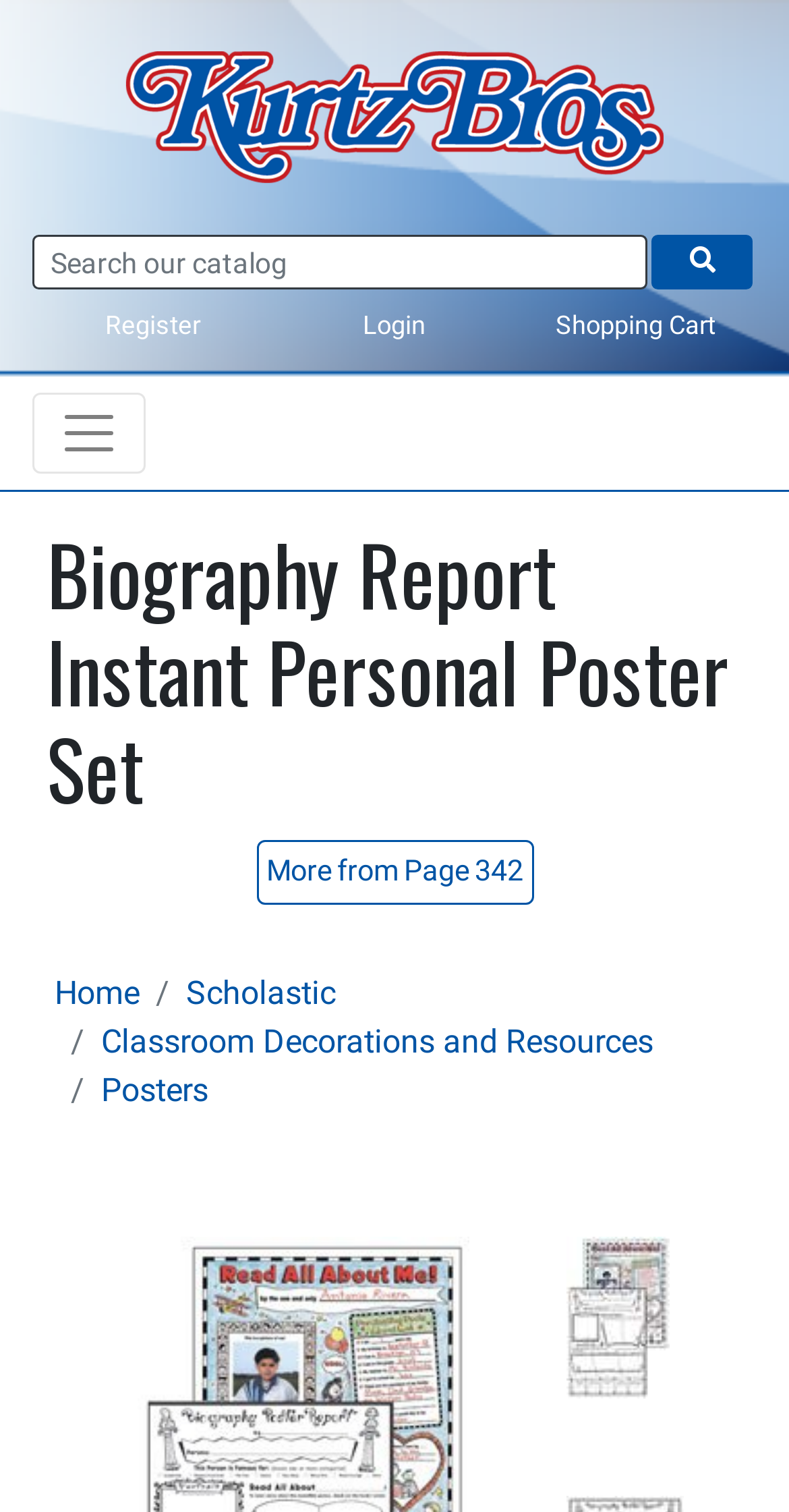Locate the bounding box for the described UI element: "School Supplies, Furniture & Equipment". Ensure the coordinates are four float numbers between 0 and 1, formatted as [left, top, right, bottom].

[0.041, 0.011, 0.959, 0.155]